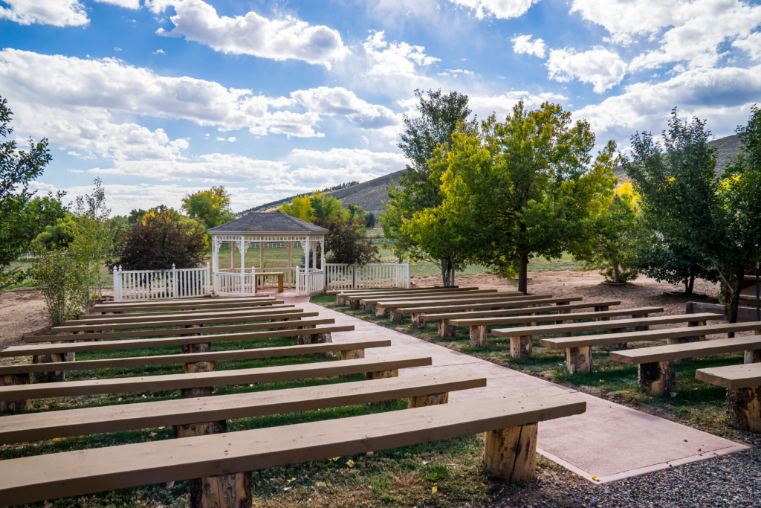Provide a short answer to the following question with just one word or phrase: Is the sky clear?

No